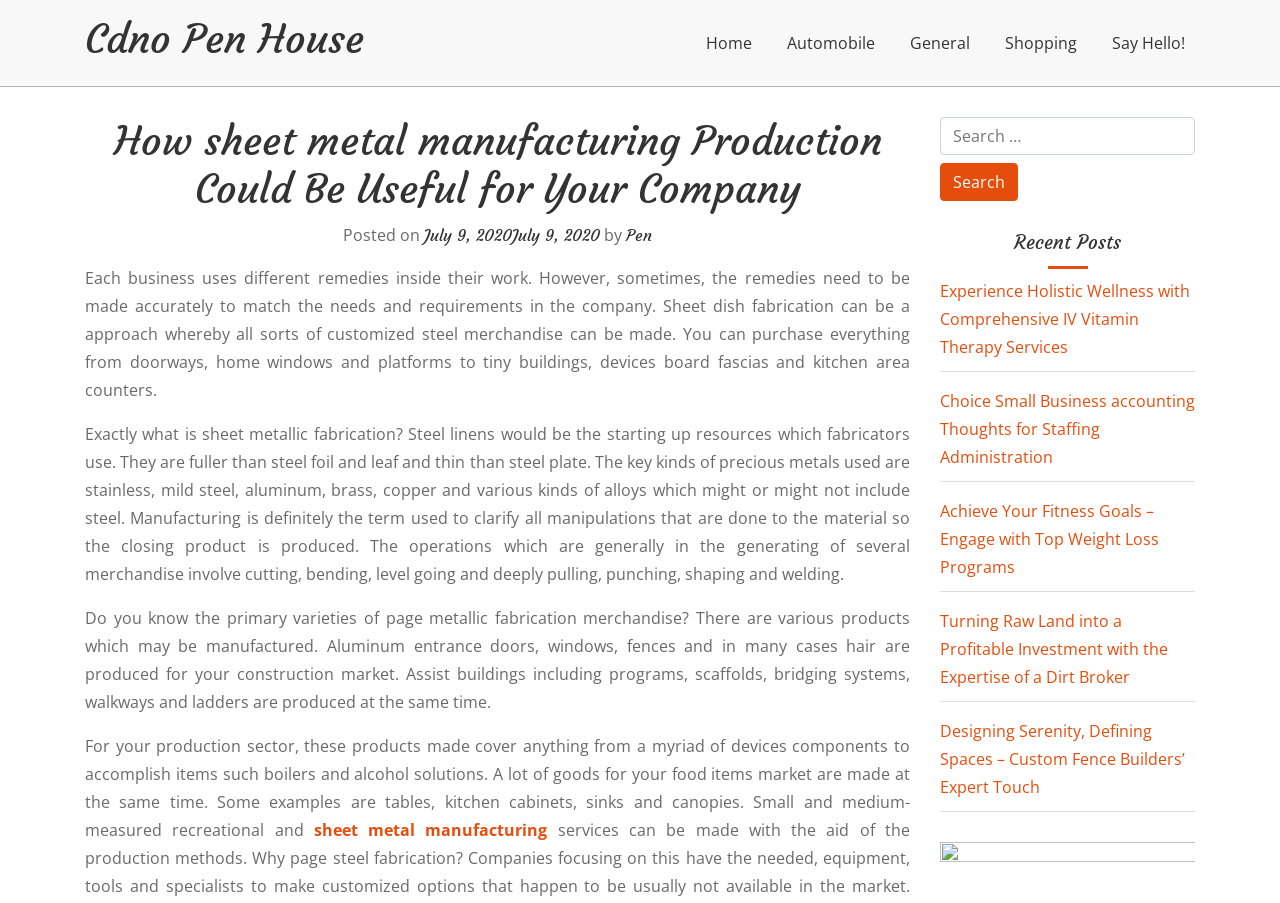Find the bounding box coordinates for the area that should be clicked to accomplish the instruction: "Search for something".

[0.734, 0.13, 0.934, 0.223]